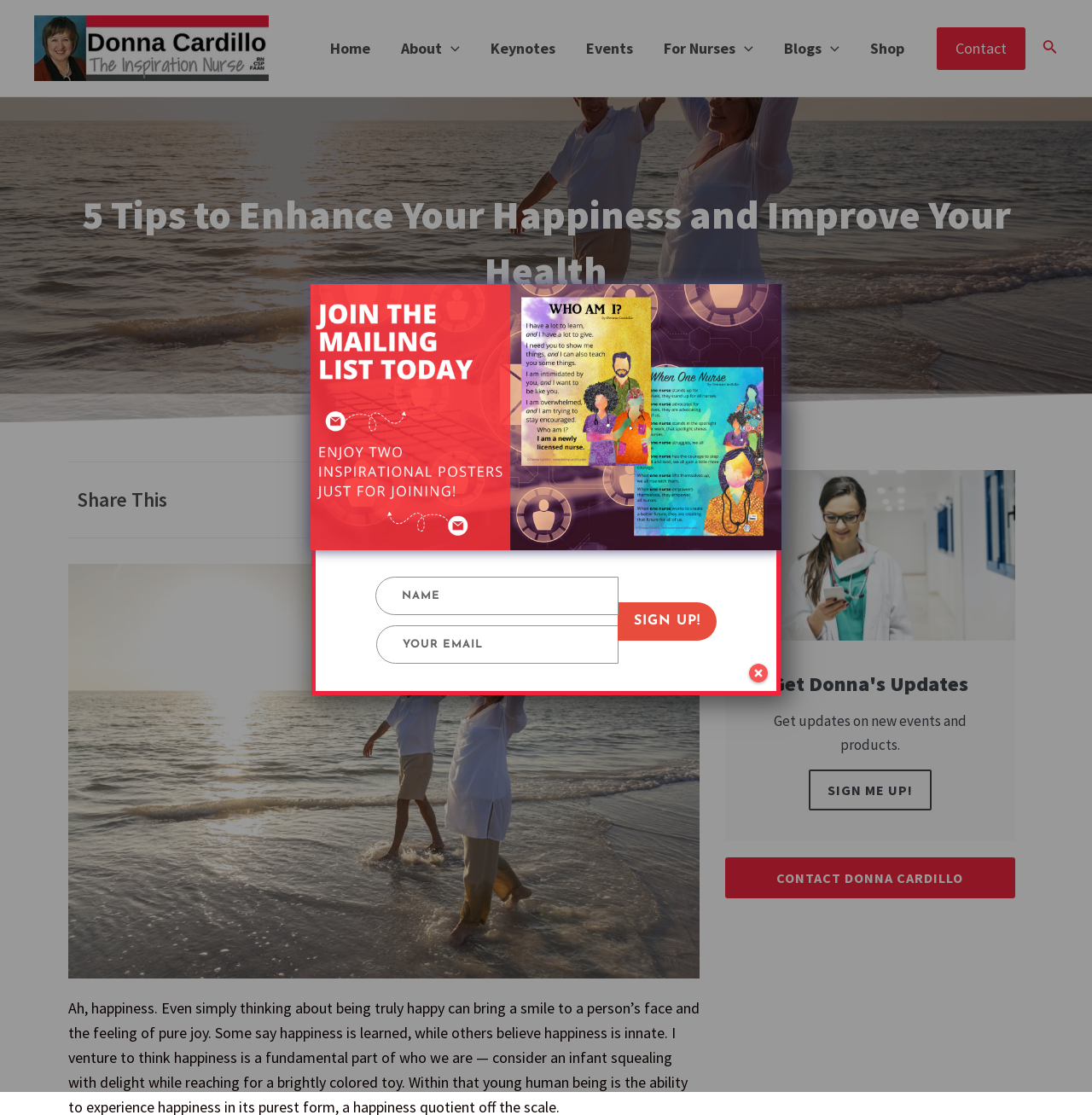Provide the bounding box coordinates of the HTML element described by the text: "alt="Donna Cardillo, RN"".

[0.031, 0.033, 0.246, 0.05]